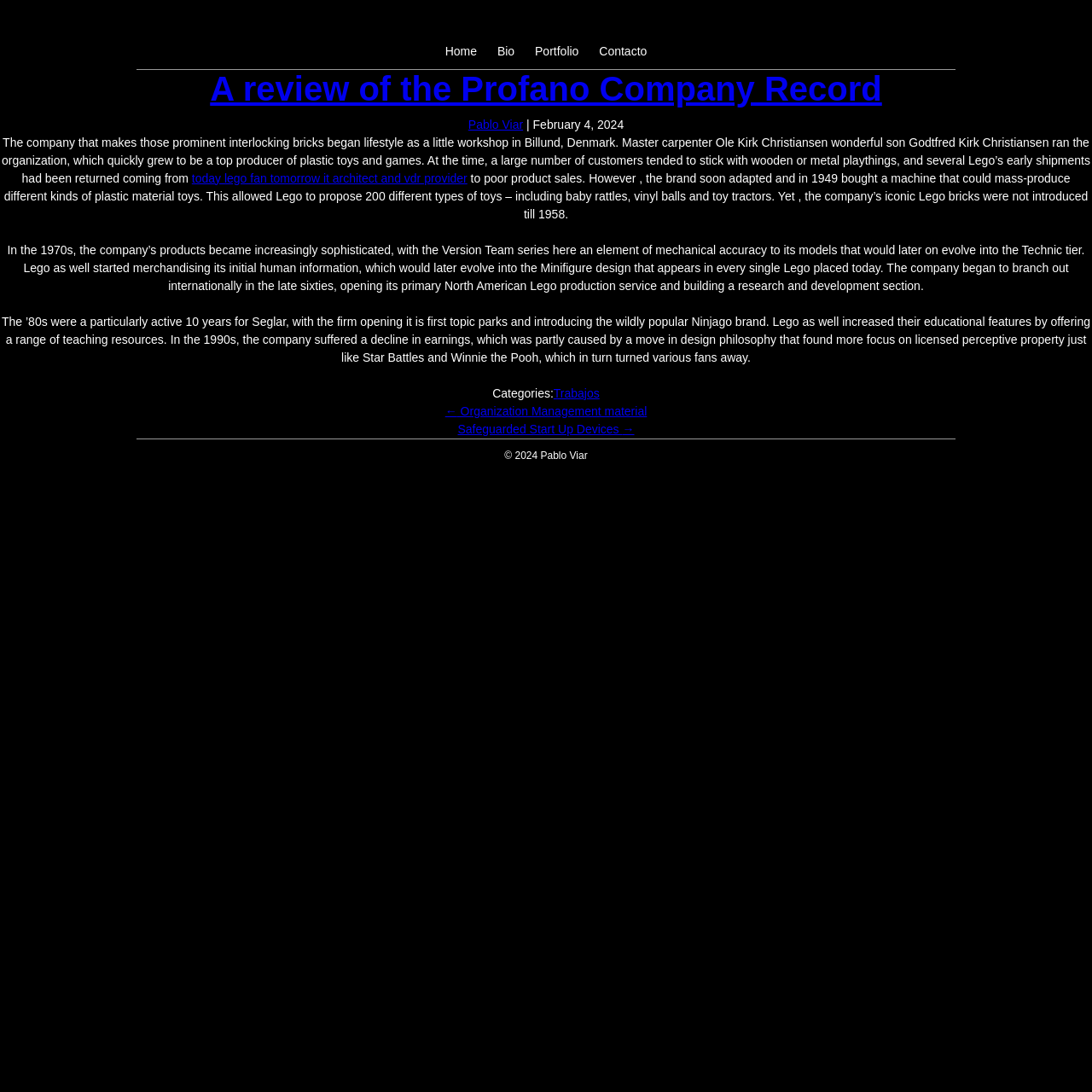What is the company that makes interlocking bricks?
Please provide a comprehensive answer to the question based on the webpage screenshot.

The question can be answered by reading the article content, where it is mentioned that 'The company that makes those prominent interlocking bricks began lifestyle as a little workshop in Billund, Denmark.' and later on, the company is referred to as Lego.